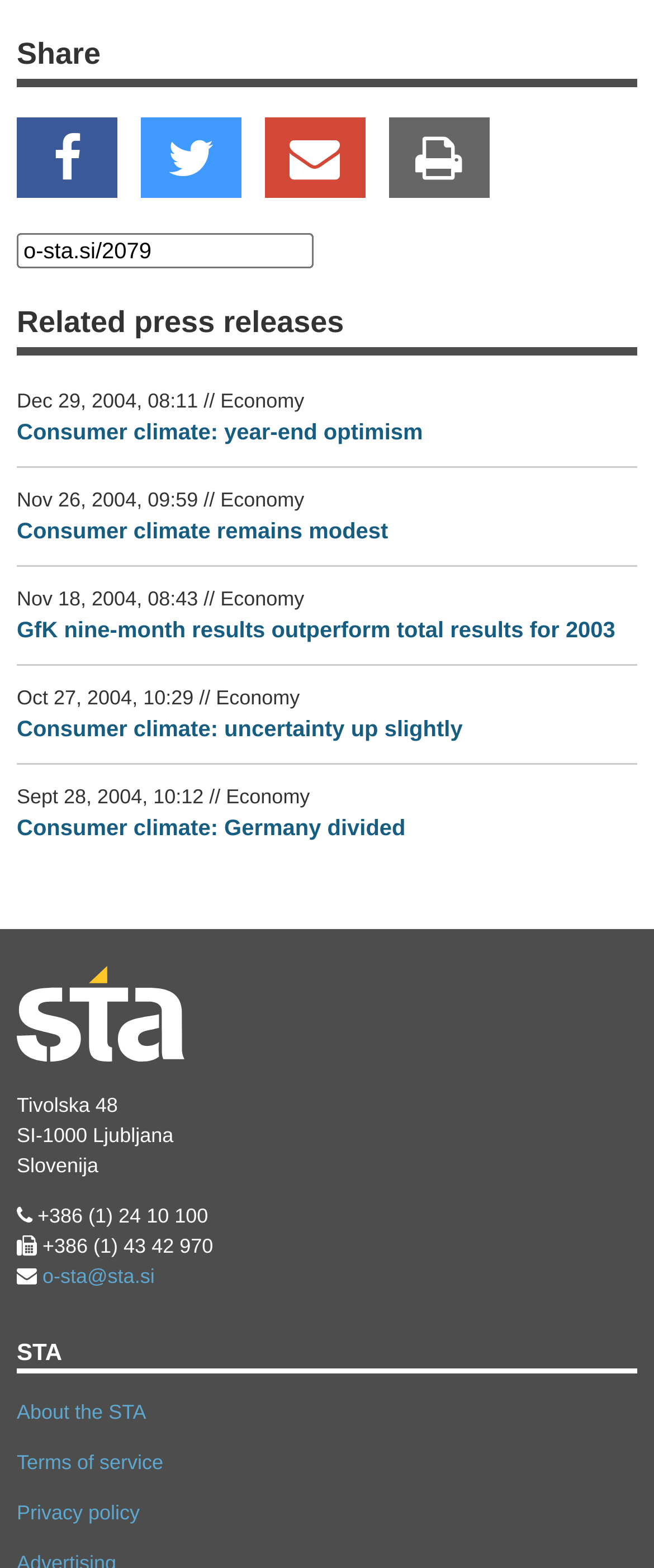Please indicate the bounding box coordinates of the element's region to be clicked to achieve the instruction: "Learn more about the STA". Provide the coordinates as four float numbers between 0 and 1, i.e., [left, top, right, bottom].

[0.026, 0.893, 0.223, 0.908]